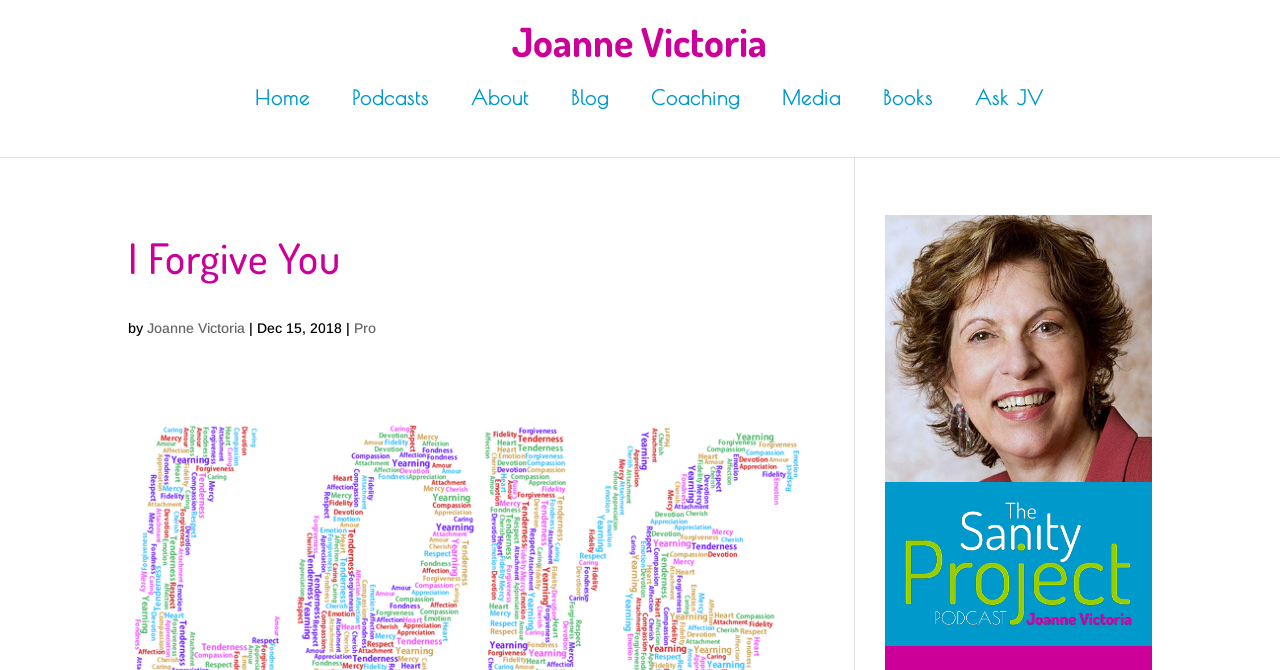Describe all the visual and textual components of the webpage comprehensively.

The webpage is about forgiveness and personal growth, with a focus on the author Joanne Victoria. At the top, there is a navigation menu with 7 links: Home, Podcasts, About, Blog, Coaching, Media, and Books, aligned horizontally and evenly spaced. 

Below the navigation menu, there is a heading "I Forgive You" in a larger font size, taking up about half of the page width. Following the heading, there is a byline "by Joanne Victoria" with the author's name linked. The byline is accompanied by a vertical line and a date "Dec 15, 2018". There is also a linked text "Pro" next to the date.

On the right side of the page, there is a large image taking up about a quarter of the page, with a linked icon overlaid on top of it. The icon is also an image. The image and the icon are positioned near the bottom right corner of the page.

The overall content of the page suggests that it is a personal development or self-help website, with a focus on forgiveness and personal growth.